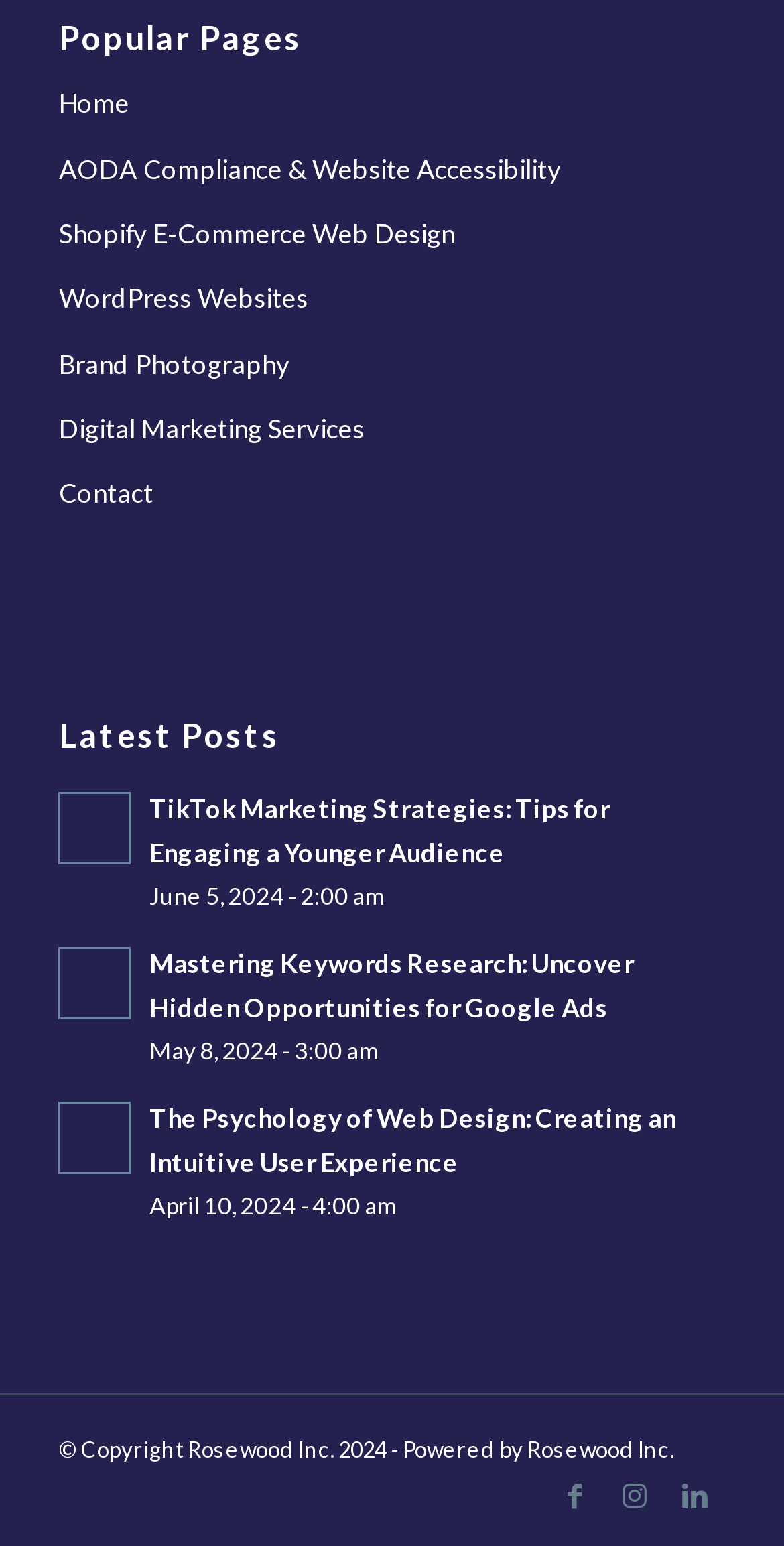Specify the bounding box coordinates of the area to click in order to follow the given instruction: "View the 'Brand Photography' page."

[0.075, 0.215, 0.925, 0.258]